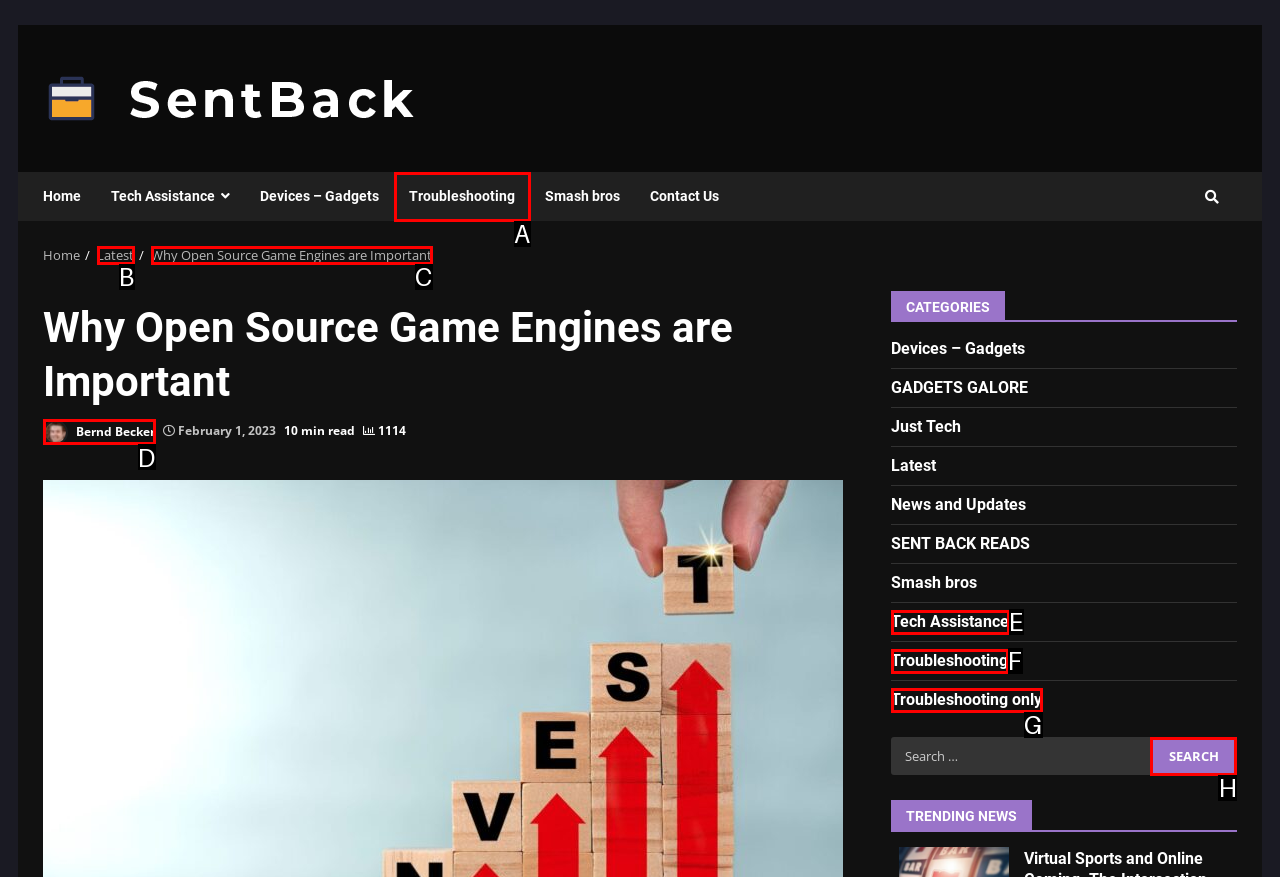Identify the HTML element that corresponds to the description: Contact
Provide the letter of the matching option from the given choices directly.

None